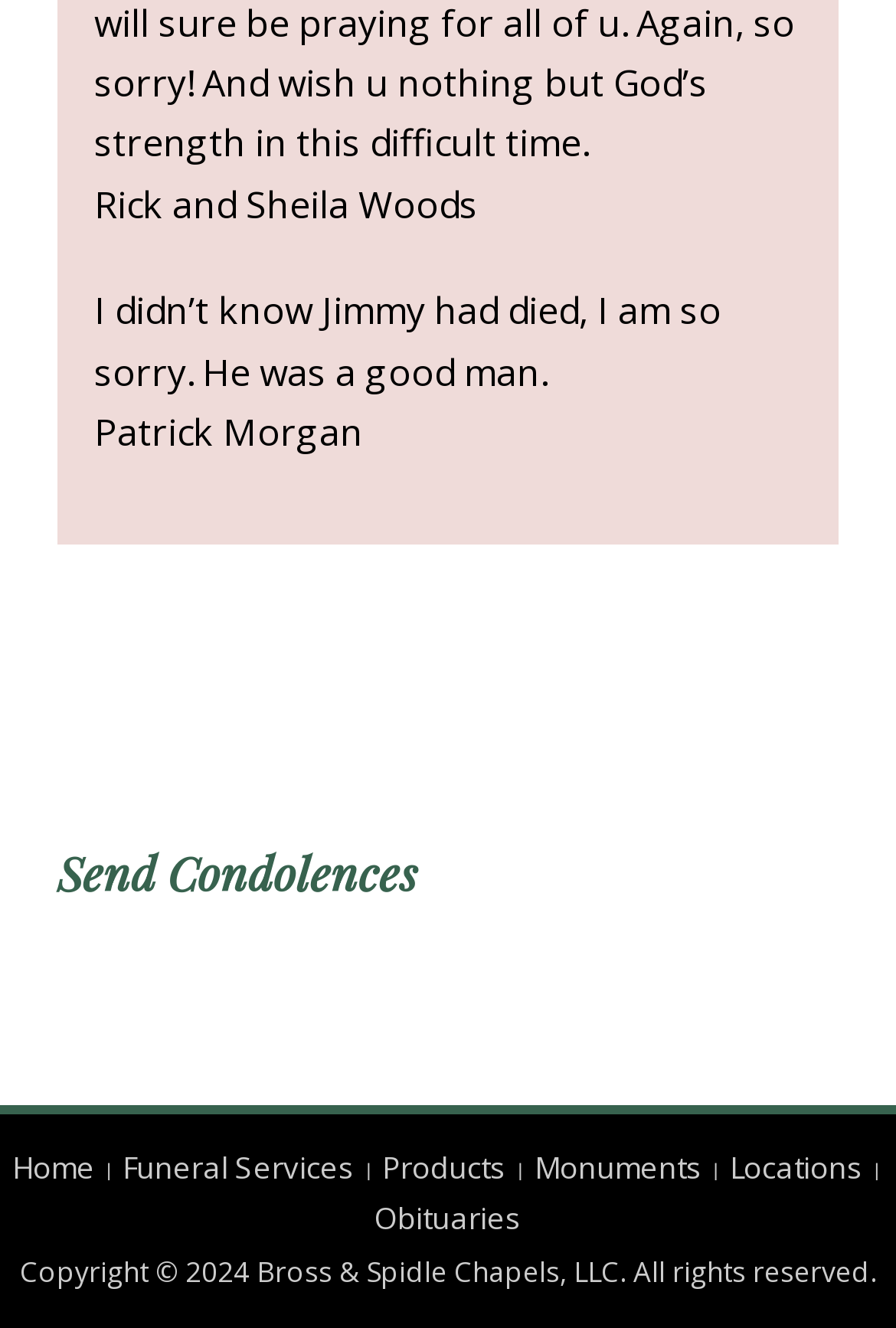Locate the bounding box coordinates of the UI element described by: "Send Condolences". Provide the coordinates as four float numbers between 0 and 1, formatted as [left, top, right, bottom].

[0.064, 0.634, 0.467, 0.681]